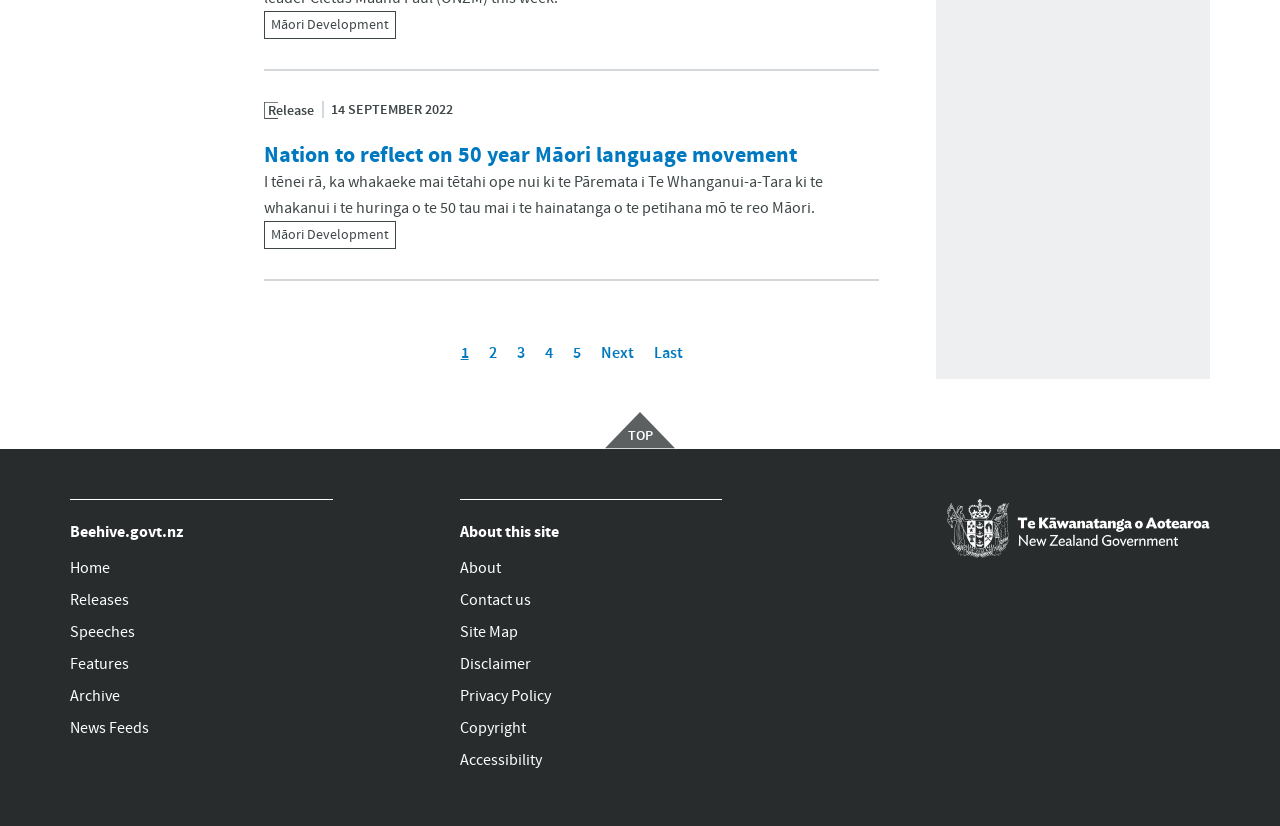Ascertain the bounding box coordinates for the UI element detailed here: "Contact us". The coordinates should be provided as [left, top, right, bottom] with each value being a float between 0 and 1.

[0.359, 0.707, 0.564, 0.746]